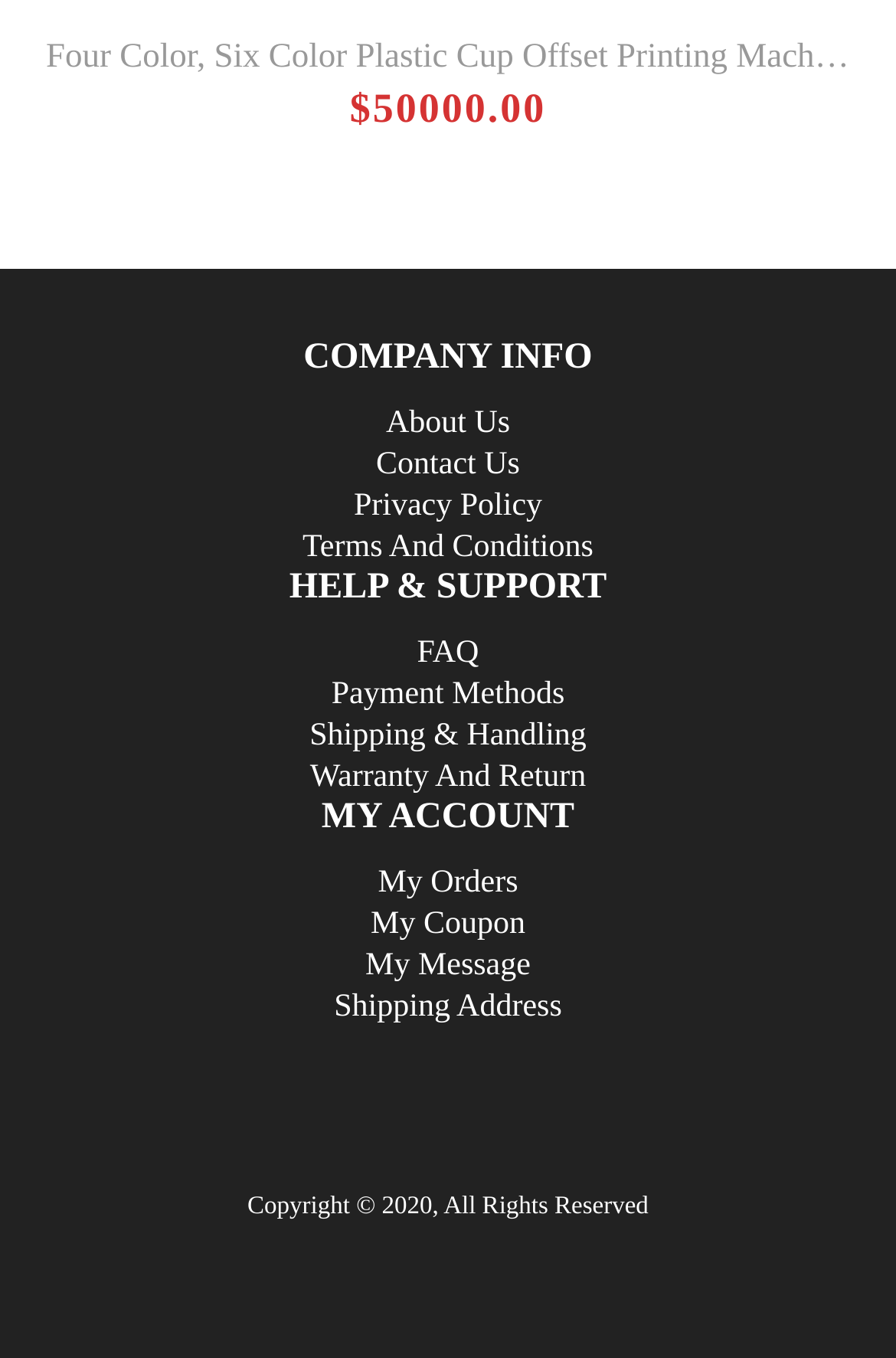Locate the bounding box coordinates of the area to click to fulfill this instruction: "view my orders". The bounding box should be presented as four float numbers between 0 and 1, in the order [left, top, right, bottom].

[0.422, 0.621, 0.578, 0.68]